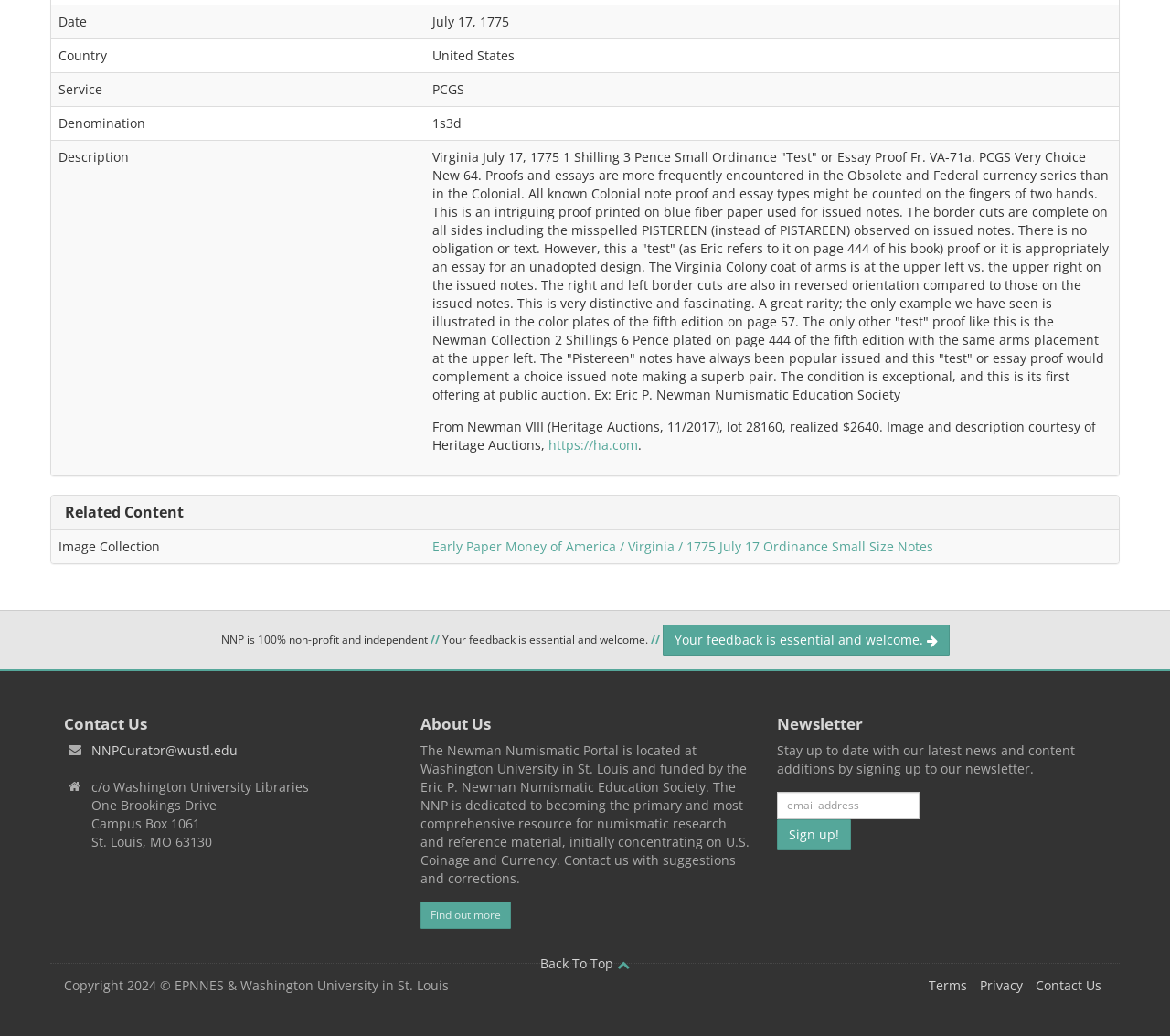Determine the bounding box coordinates of the region that needs to be clicked to achieve the task: "View related content".

[0.055, 0.487, 0.945, 0.502]